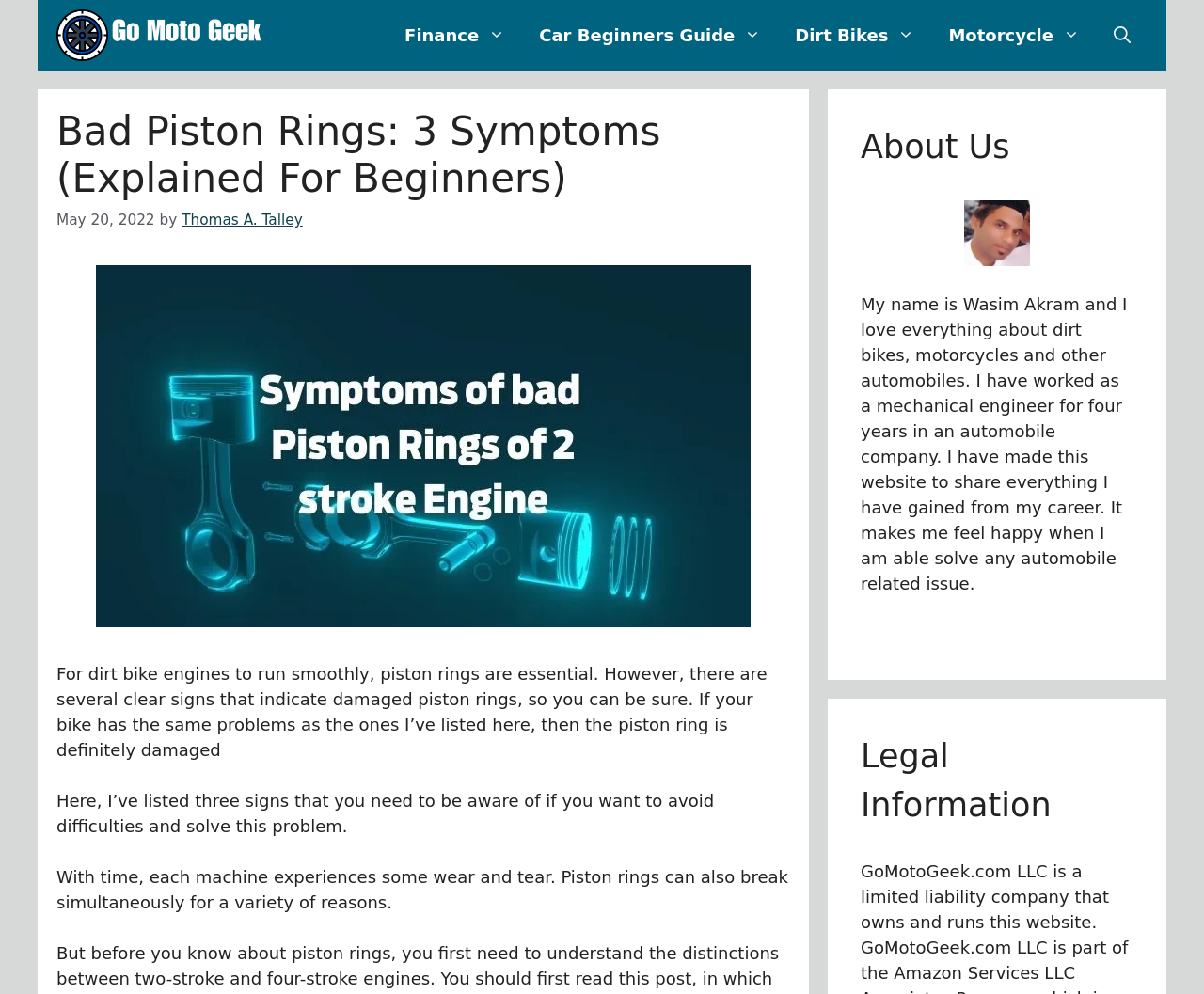Determine the bounding box coordinates for the UI element matching this description: "Thomas A. Talley".

[0.151, 0.213, 0.251, 0.23]